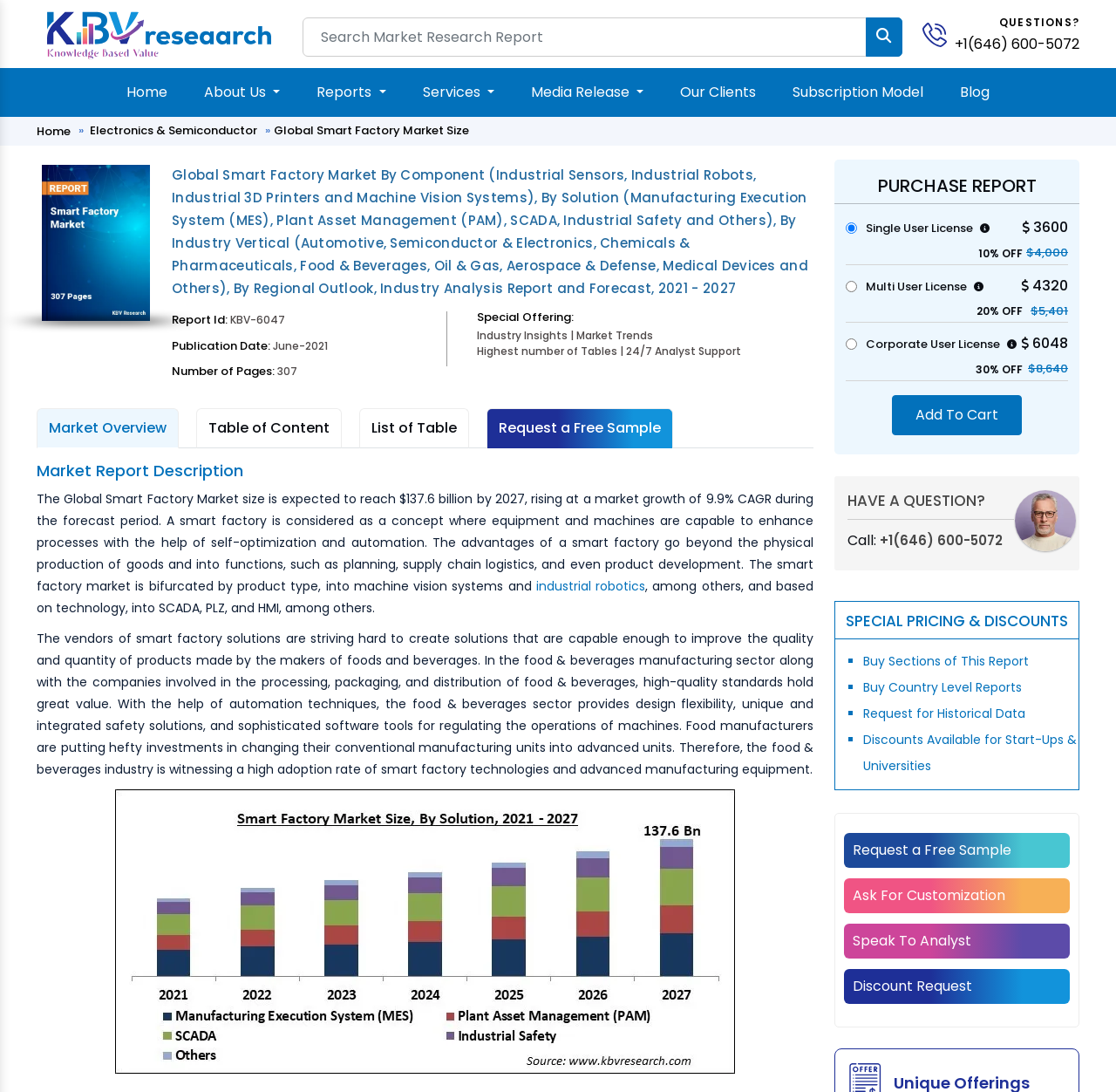Please find the bounding box coordinates of the element that needs to be clicked to perform the following instruction: "Add to cart". The bounding box coordinates should be four float numbers between 0 and 1, represented as [left, top, right, bottom].

[0.799, 0.361, 0.916, 0.398]